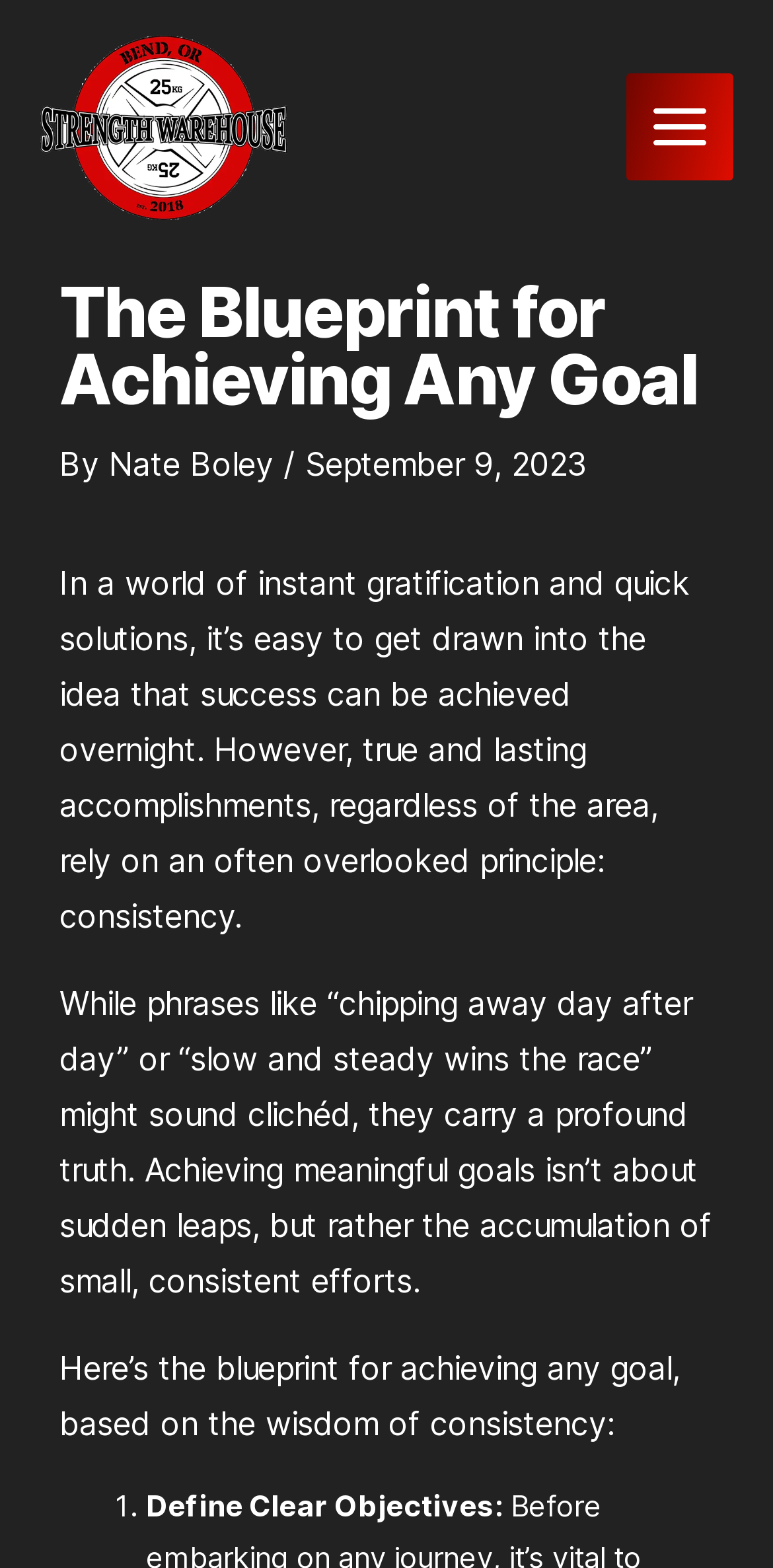Who is the author of the article?
Please utilize the information in the image to give a detailed response to the question.

The author's name is mentioned in the header section of the webpage, specifically in the 'By' section, which states 'By Nate Boley'.